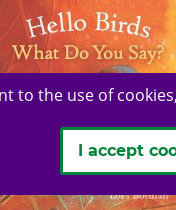Offer an in-depth caption of the image, mentioning all notable aspects.

The image showcases the cover of the children's book titled "Hello Birds, What Do You Say?" The design features vibrant colors that appeal to young readers, emphasizing a playful and engaging theme. The title is prominently displayed, attracting attention with its bright text against a warm background. This book likely encourages interaction with nature and exploration of bird sounds, making it an ideal choice for parents and educators looking to foster a love for reading and the outdoors in children. This image is part of a collection that presents popular children's books, indicating the relevance and appeal of the featured title among similar offerings.